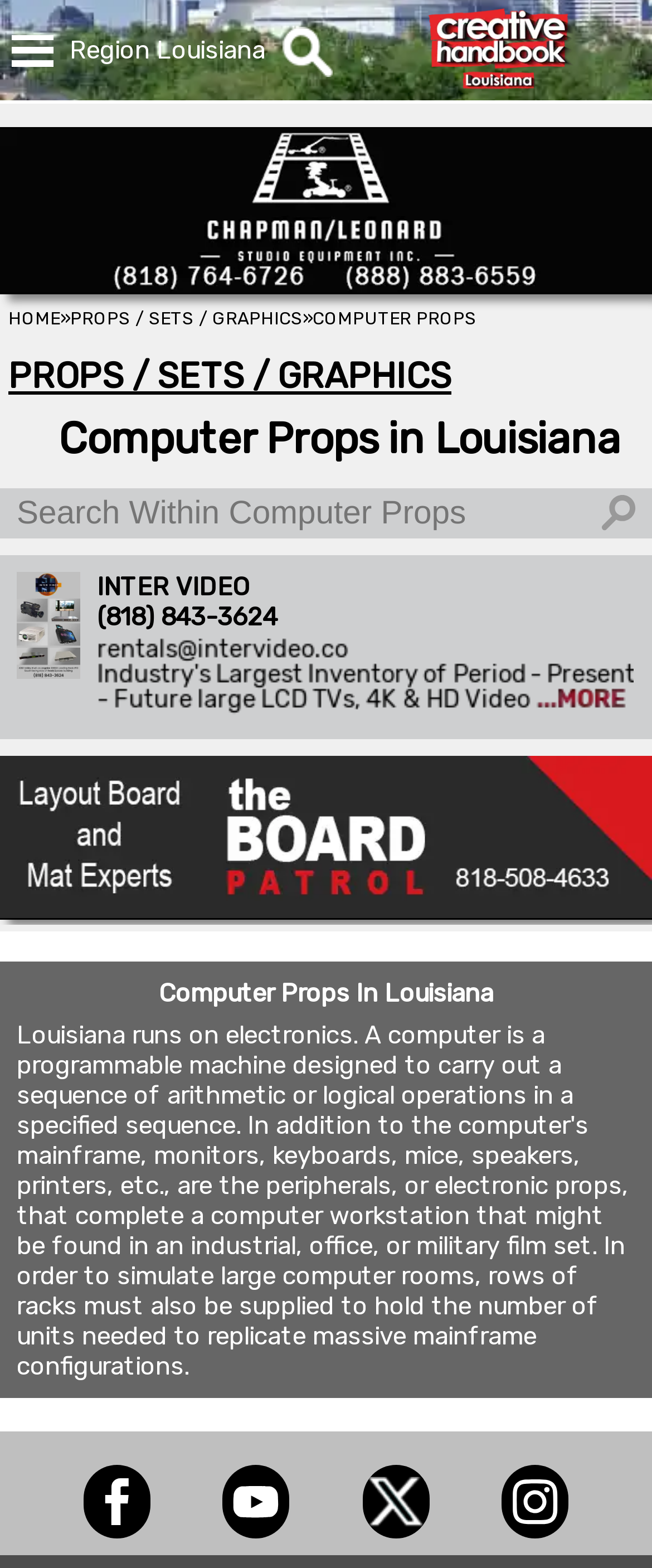Locate the coordinates of the bounding box for the clickable region that fulfills this instruction: "Search for something in the textbox".

[0.0, 0.069, 1.0, 0.096]